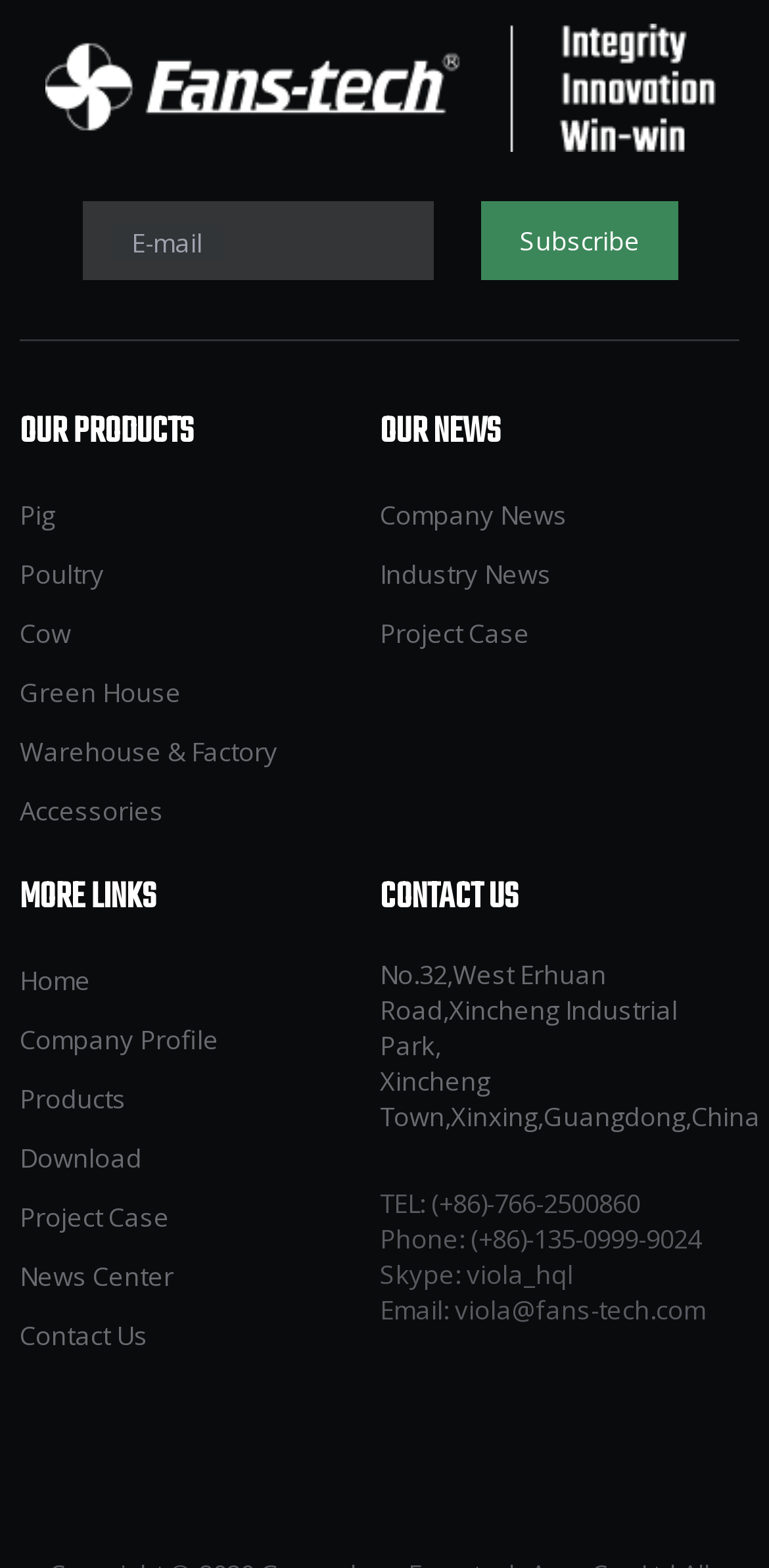Give the bounding box coordinates for the element described as: "Industry News".

[0.494, 0.407, 0.717, 0.43]